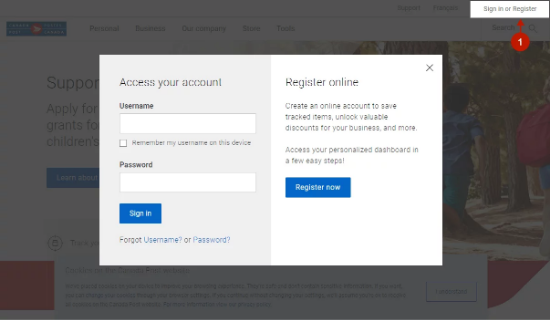What is the function of the 'Register now' button?
Examine the screenshot and reply with a single word or phrase.

To sign up